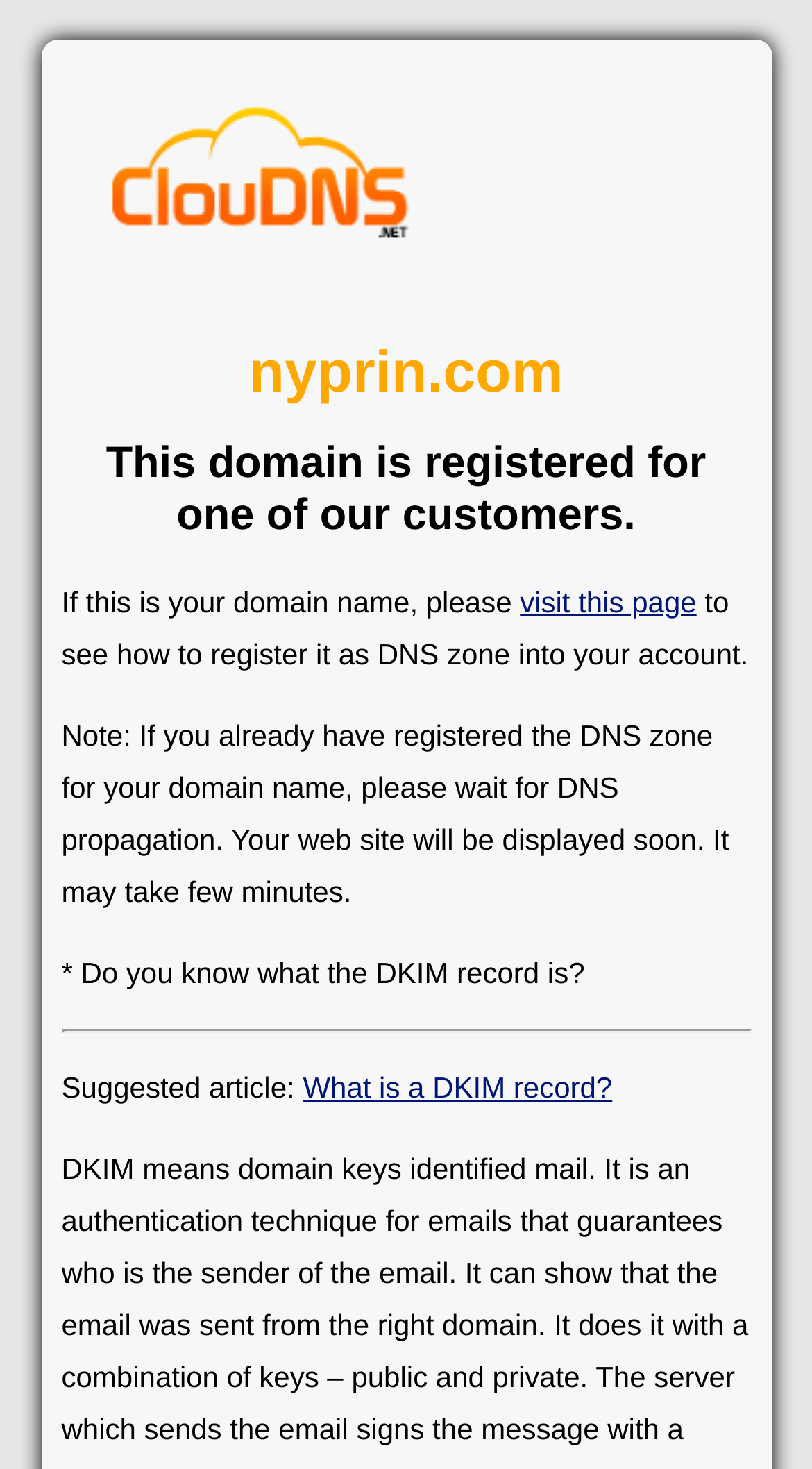What is the relation between the domain name and the customer?
Please give a detailed and elaborate answer to the question based on the image.

The domain name 'nyprin.com' is registered for one of the customers, as mentioned in the heading on the page. This implies that the customer has some kind of ownership or association with the domain name.